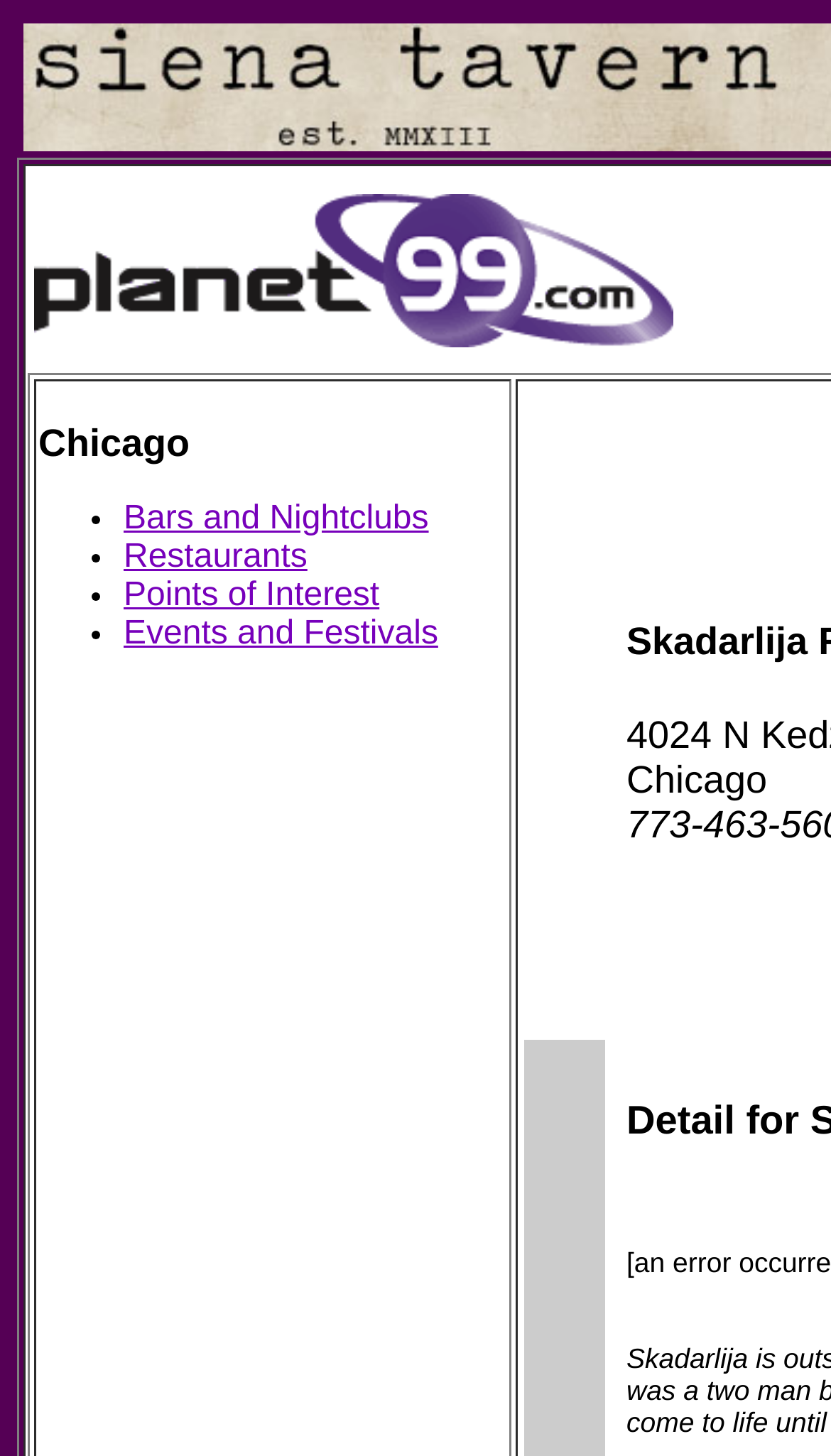Utilize the details in the image to give a detailed response to the question: How many categories are listed on the webpage?

I counted the number of links that start with a bullet point (•) and found four categories: 'Bars and Nightclubs', 'Restaurants', 'Points of Interest', and 'Events and Festivals'.